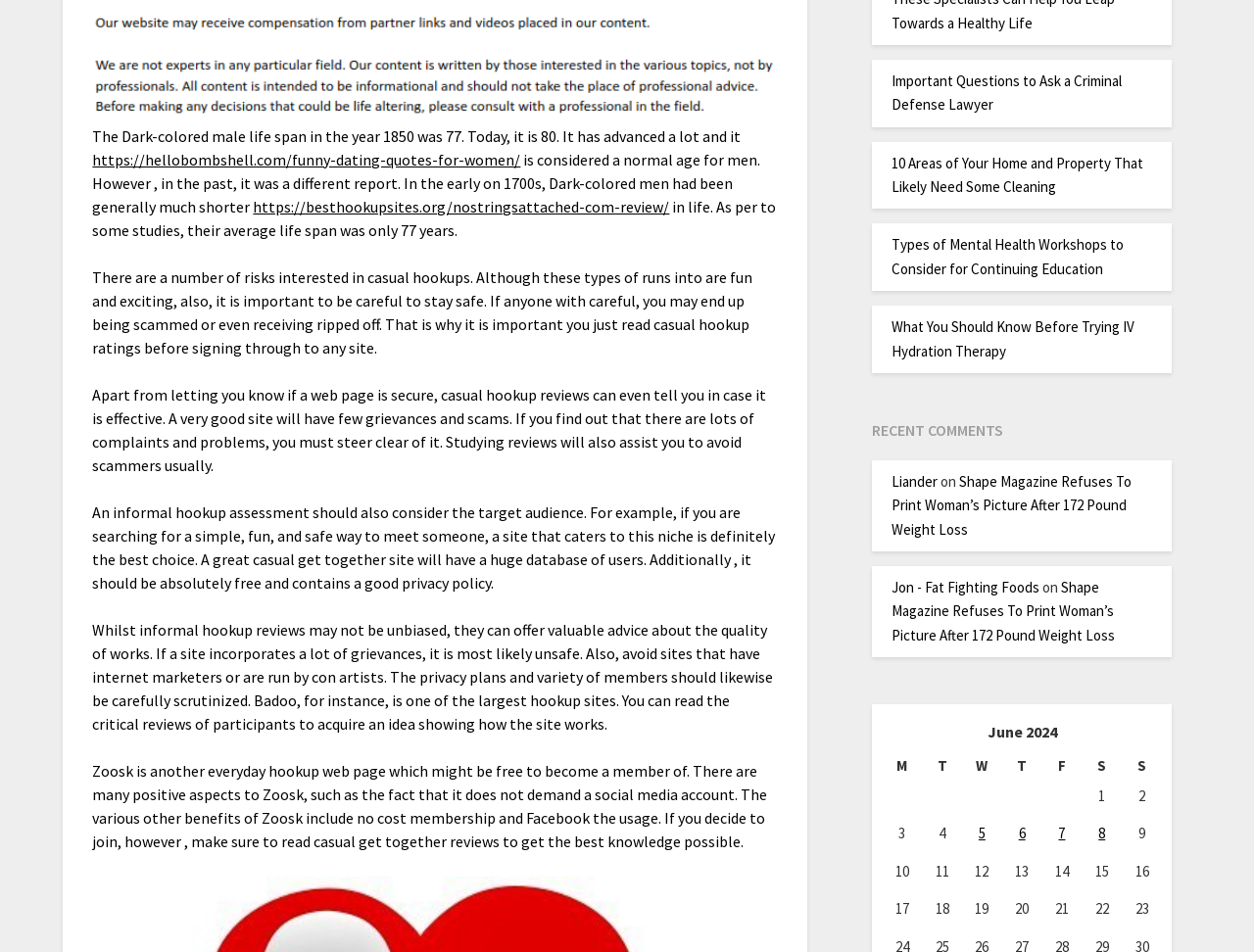Provide the bounding box coordinates of the HTML element this sentence describes: "Jon - Fat Fighting Foods". The bounding box coordinates consist of four float numbers between 0 and 1, i.e., [left, top, right, bottom].

[0.711, 0.607, 0.829, 0.627]